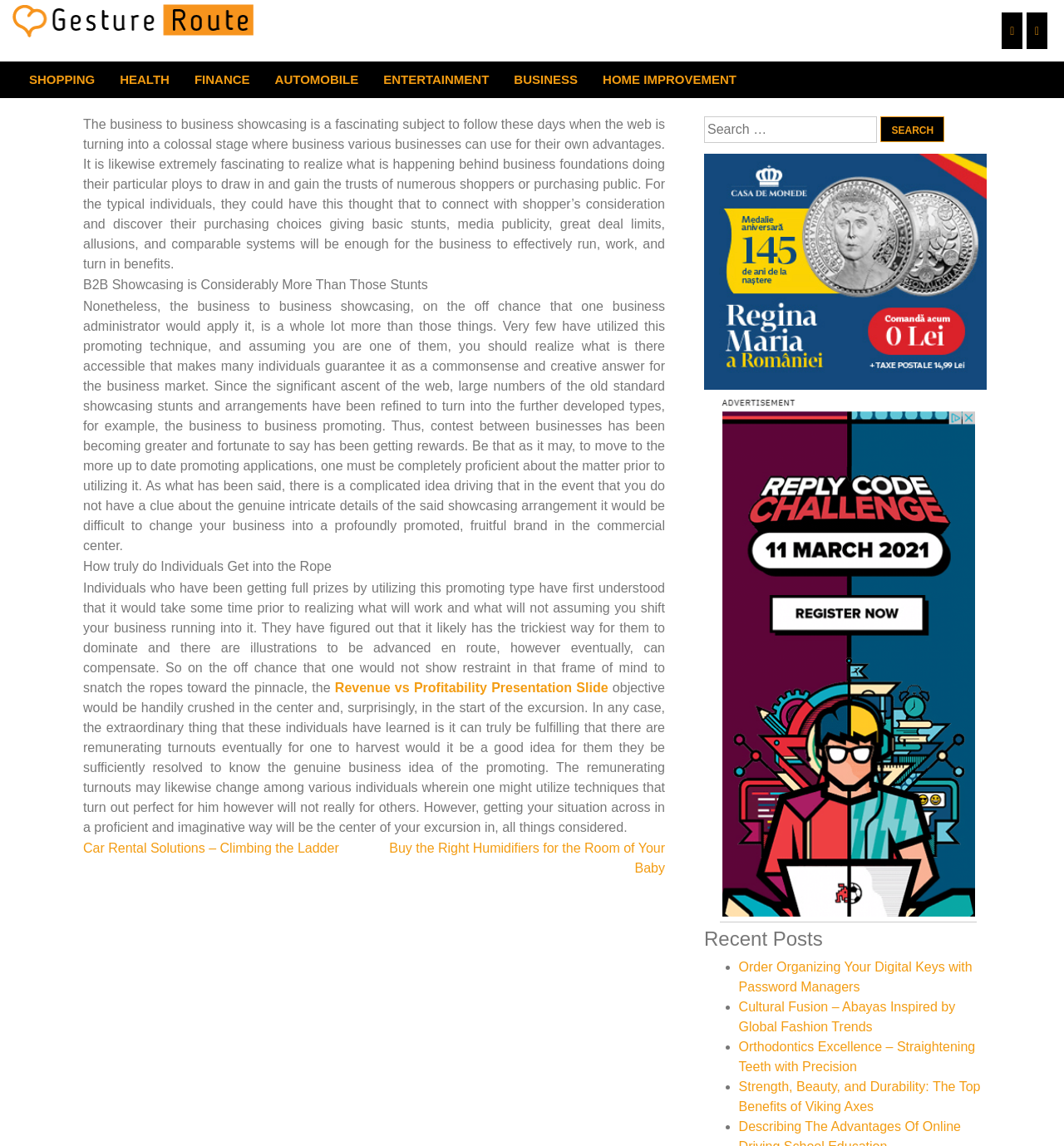Describe every aspect of the webpage comprehensively.

This webpage appears to be a blog or article page focused on business plan templates and marketing strategies. At the top, there is a link to "Gesture route" accompanied by an image, and two empty links on the right side. Below this, there are several links to different categories, including "SHOPPING", "HEALTH", "FINANCE", and more, which are arranged horizontally across the page.

The main content of the page is a lengthy article discussing business-to-business marketing strategies. The article is divided into several paragraphs, with headings and subheadings. The text explains that business-to-business marketing is more than just simple tricks and publicity, and that it requires a deep understanding of the market and the target audience.

In the middle of the article, there is a link to a "Revenue vs Profitability Presentation Slide". The article continues to discuss the importance of patience and perseverance in business marketing, and how it can be fulfilling to see results.

At the bottom of the page, there is a navigation section with links to other posts, including "Car Rental Solutions – Climbing the Ladder" and "Buy the Right Humidifiers for the Room of Your Baby". There is also a search bar with a button labeled "Search", and a section titled "Recent Posts" with links to several other articles, including "Order Organizing Your Digital Keys with Password Managers" and "Strength, Beauty, and Durability: The Top Benefits of Viking Axes".